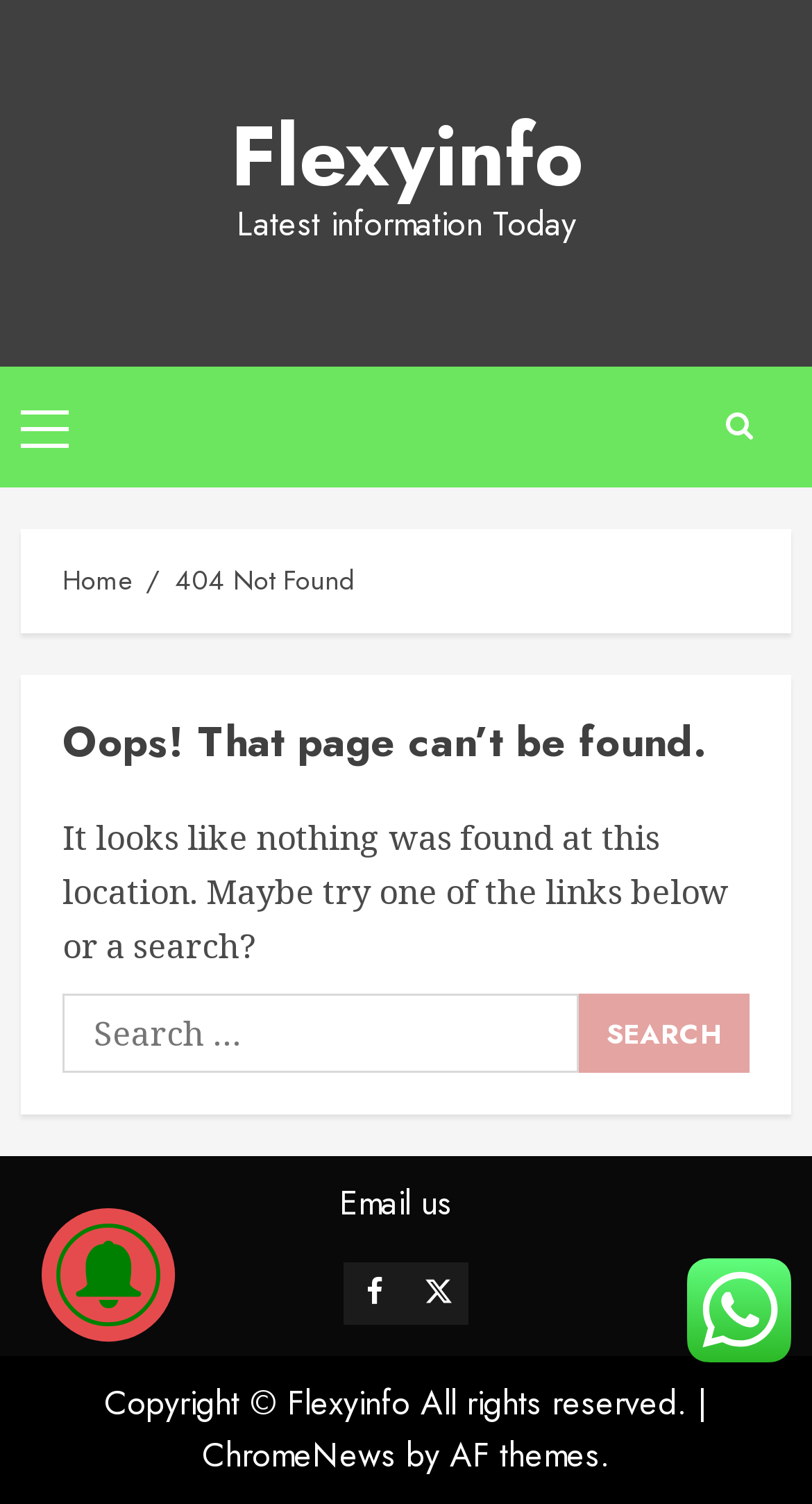Extract the main title from the webpage.

Oops! That page can’t be found.